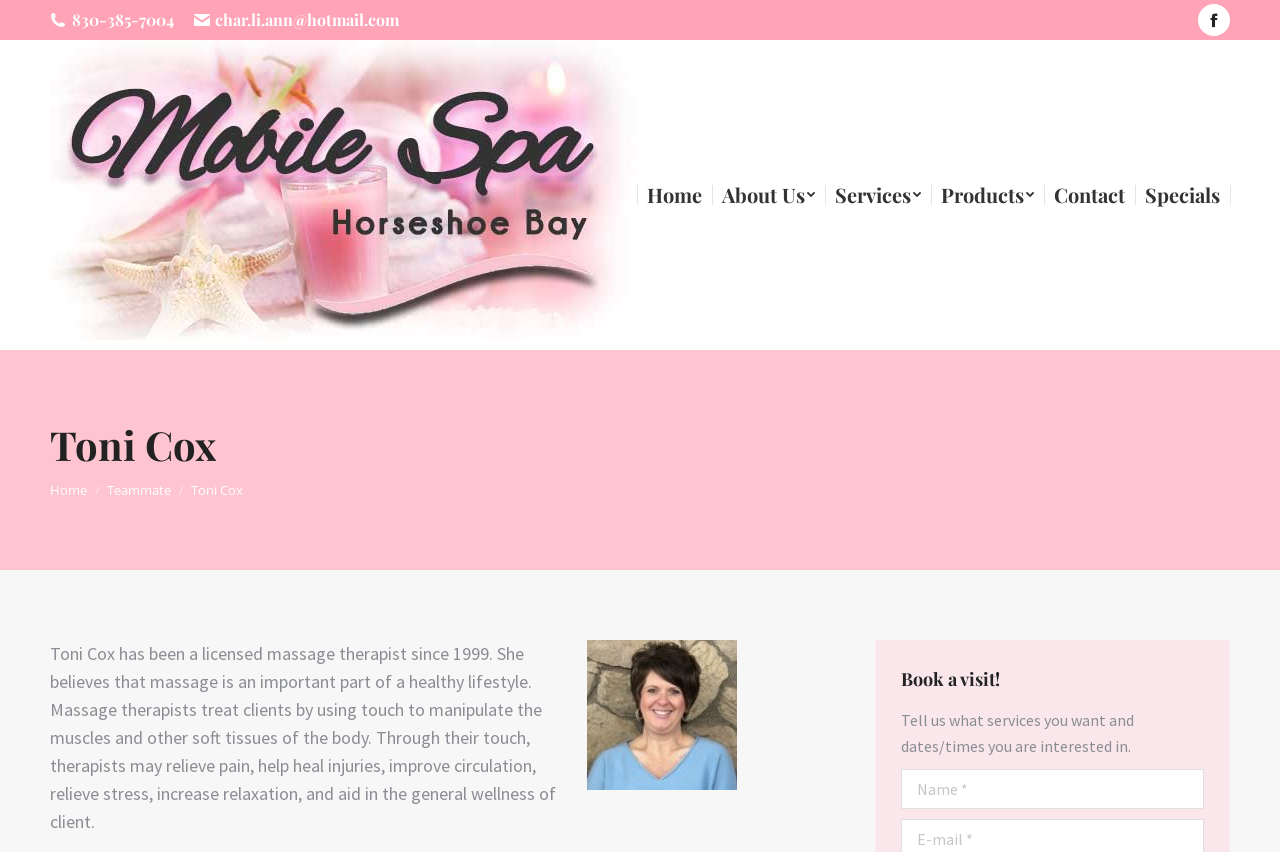Locate the bounding box coordinates of the element that should be clicked to fulfill the instruction: "contact us".

None